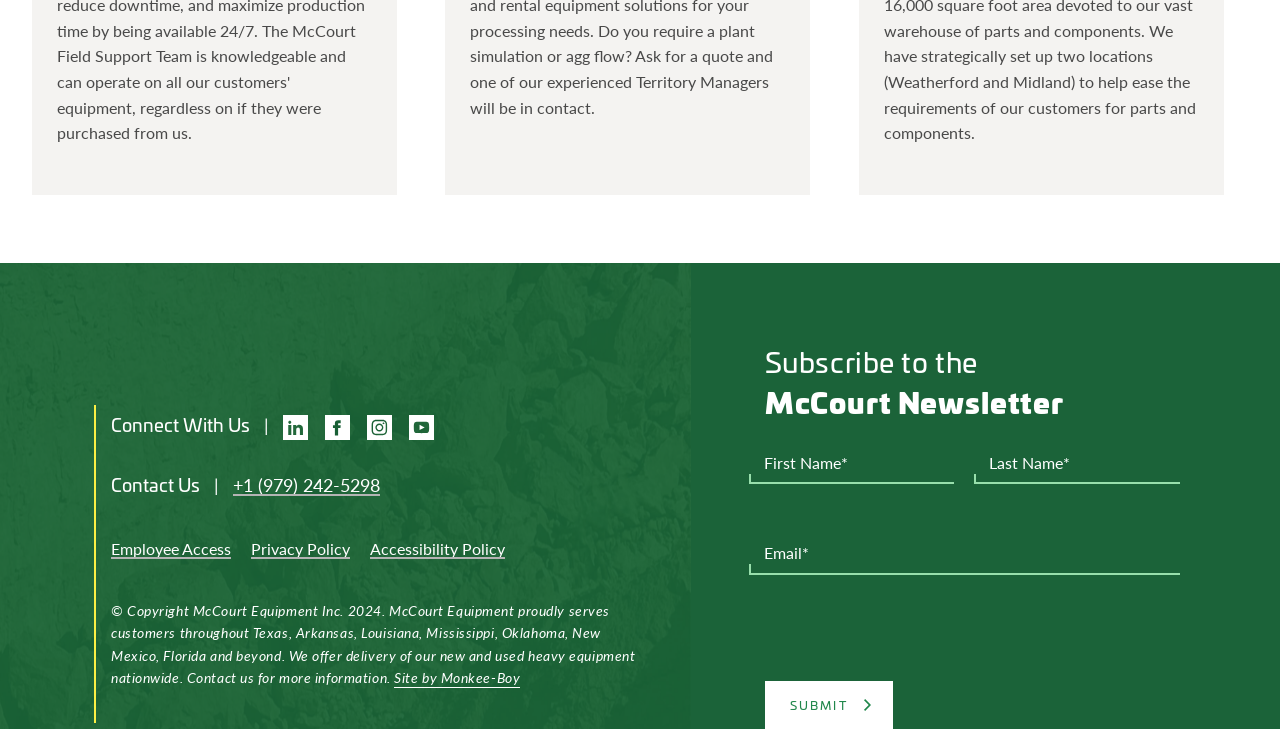Identify the bounding box coordinates of the specific part of the webpage to click to complete this instruction: "Click the '首页' link".

None